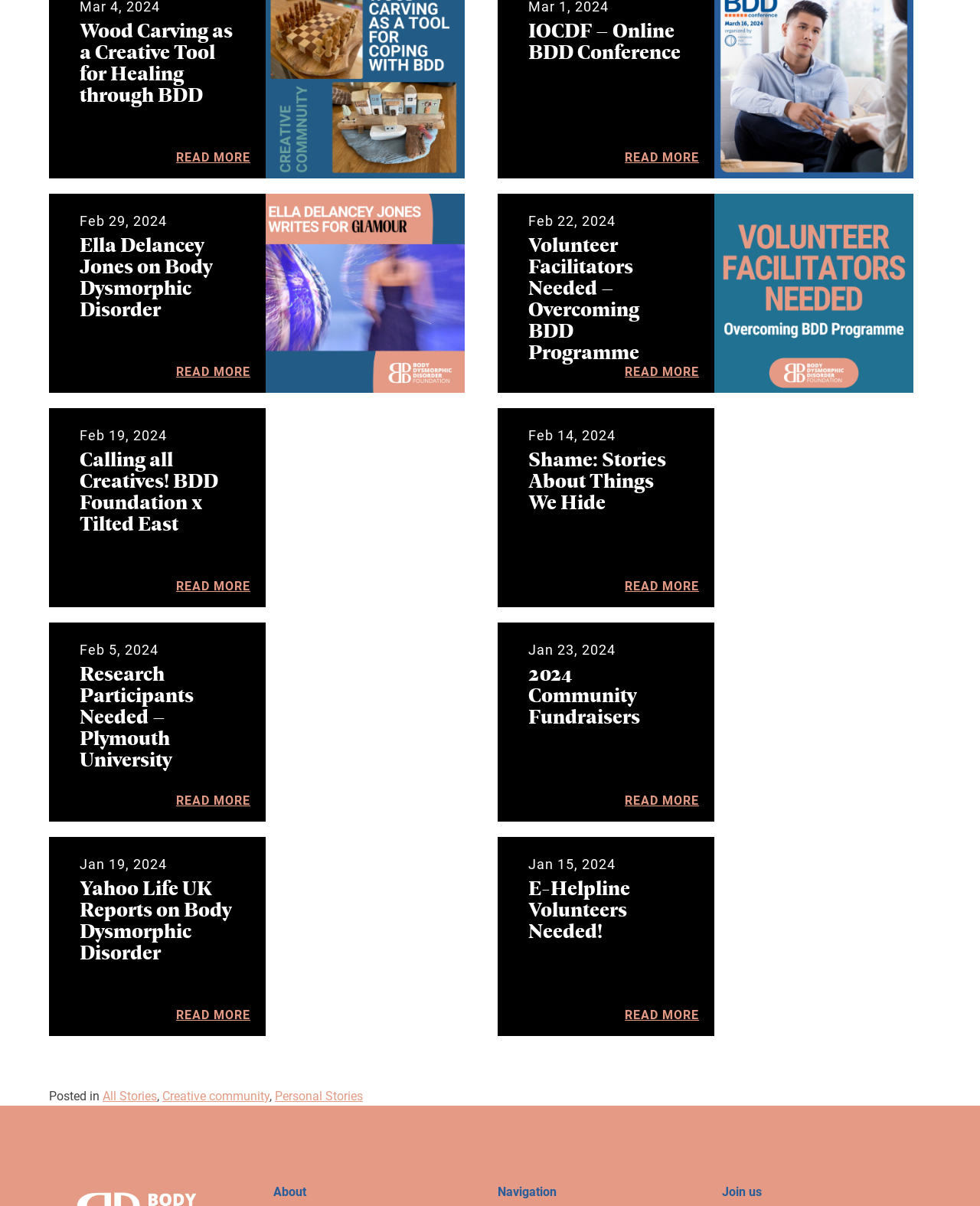Please find and report the bounding box coordinates of the element to click in order to perform the following action: "View Ella Delancey Jones on Body Dysmorphic Disorder". The coordinates should be expressed as four float numbers between 0 and 1, in the format [left, top, right, bottom].

[0.18, 0.301, 0.255, 0.316]